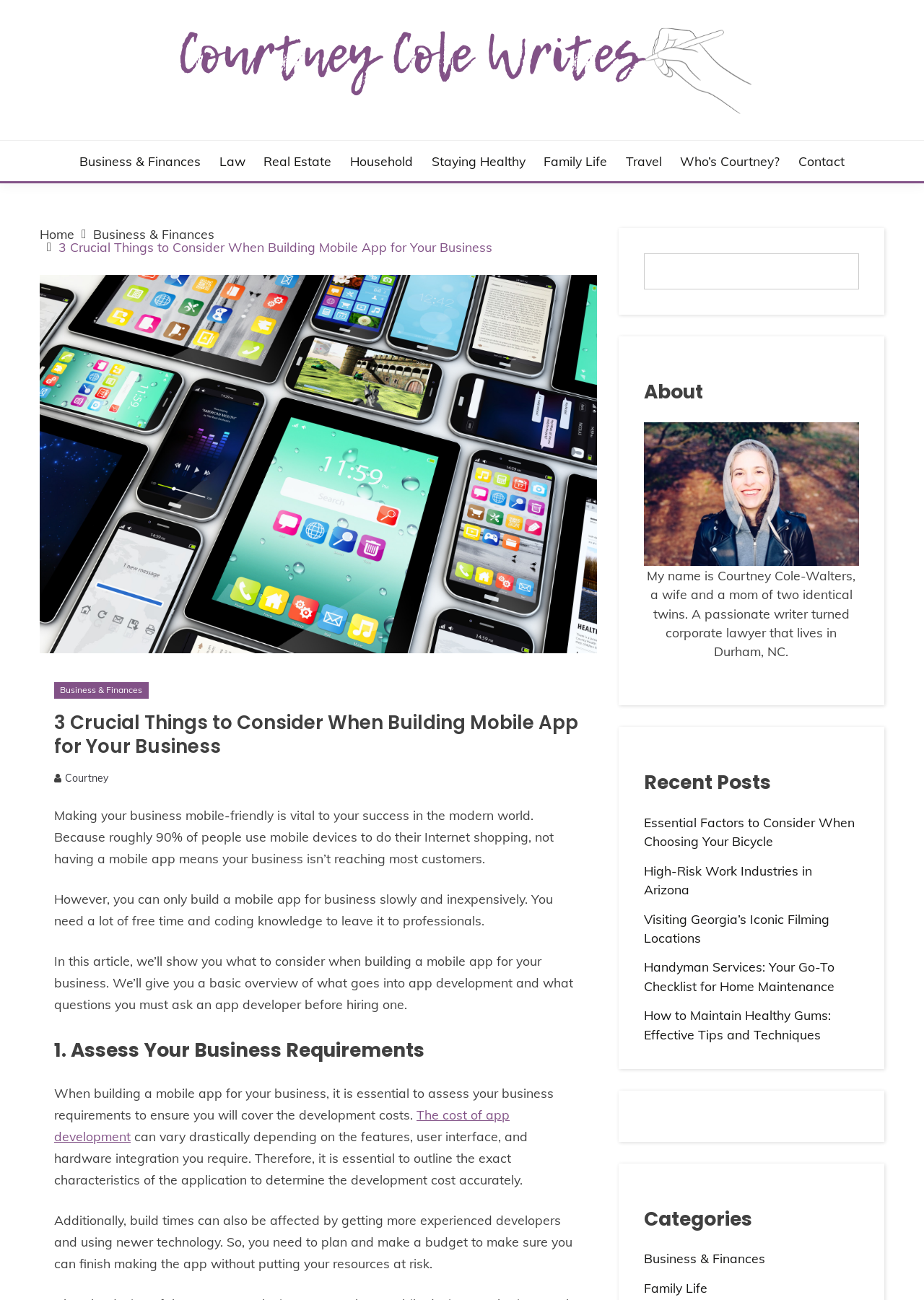What percentage of people use mobile devices for internet shopping?
Can you give a detailed and elaborate answer to the question?

The percentage can be found in the text, which states 'Because roughly 90% of people use mobile devices to do their Internet shopping, not having a mobile app means your business isn’t reaching most customers.'